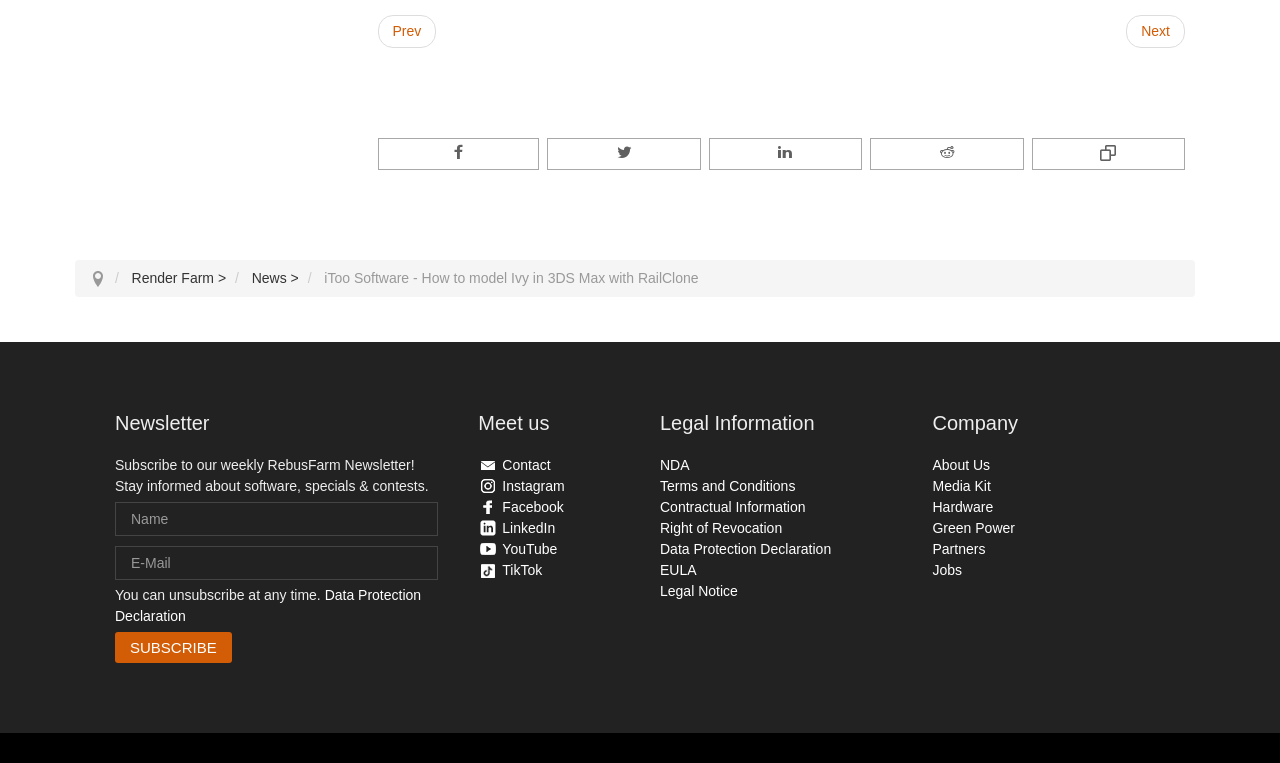Locate the bounding box coordinates of the element to click to perform the following action: 'Contact us'. The coordinates should be given as four float values between 0 and 1, in the form of [left, top, right, bottom].

[0.374, 0.599, 0.43, 0.62]